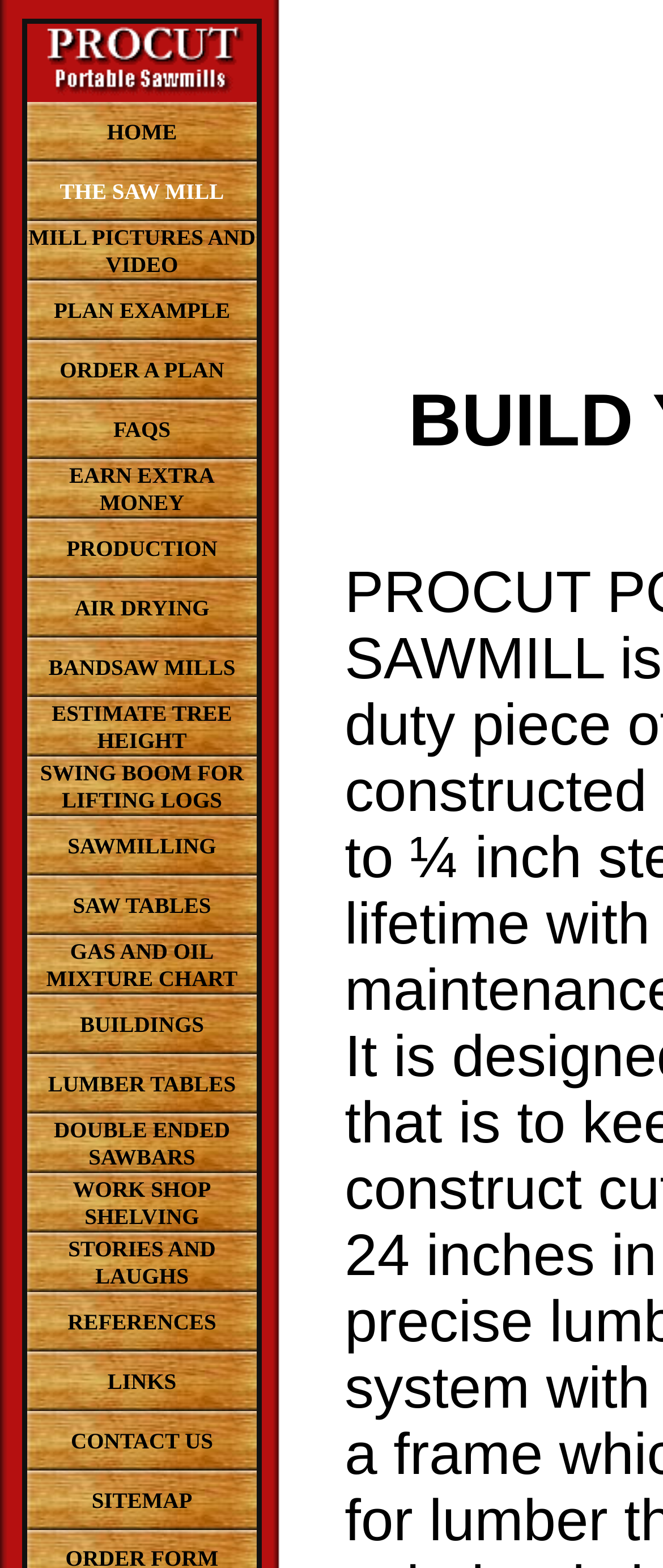Use a single word or phrase to answer the question:
What is the company name of the sawmill?

Procut Portable Sawmills